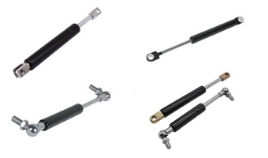Give a detailed account of the elements present in the image.

The image showcases a selection of nitrogen gas springs, illustrating four distinct designs. These mechanical components, characterized by their cylindrical bodies and connectors at both ends, are essential in applications requiring controlled movement and force support. The springs feature a combination of metal and black rubberized surfaces, enhancing their durability and operational efficiency. Such gas springs are widely used in various industries for functions like lifting, damping, and stabilizing systems. This specific display is part of the content related to nitrogen gas springs, aimed at providing insights into their basic principles and practical applications.